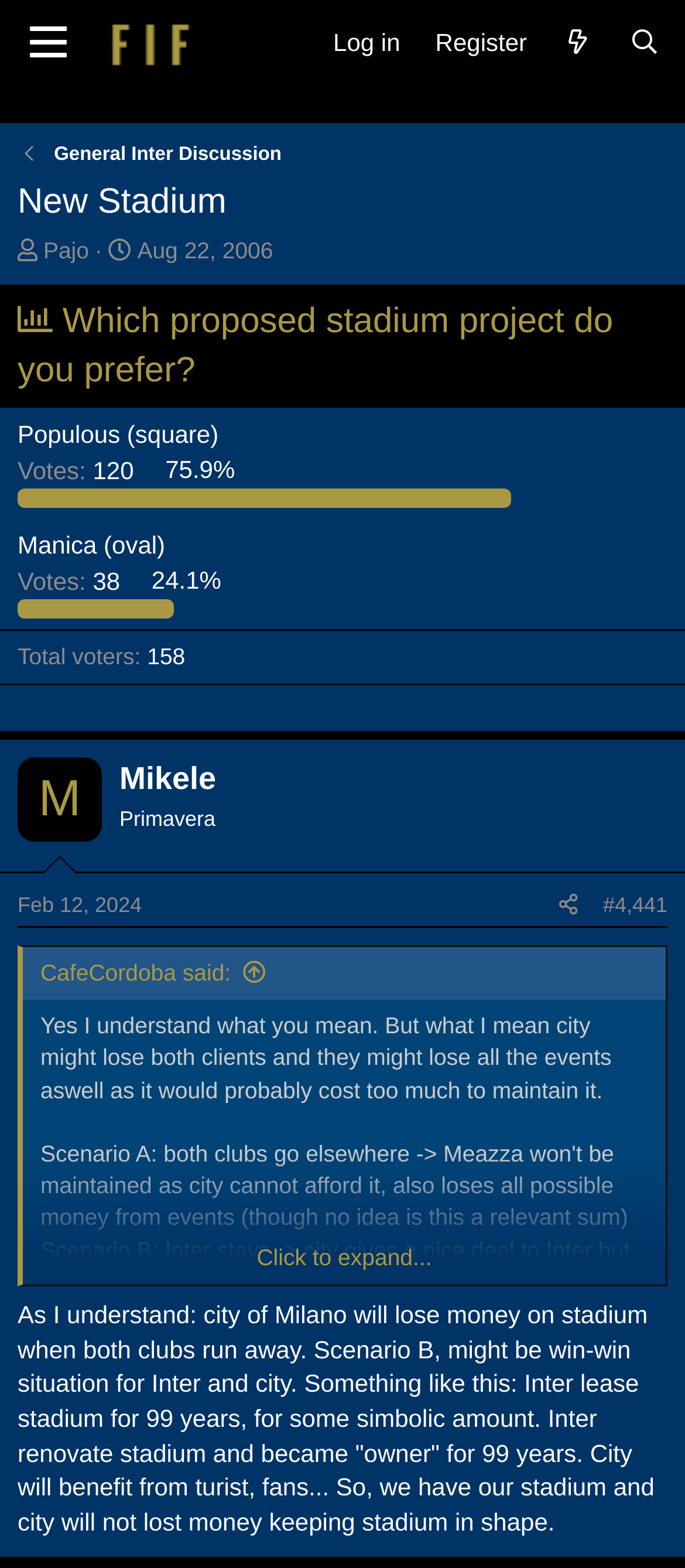Identify the bounding box coordinates for the element that needs to be clicked to fulfill this instruction: "Click the 'Mikele' link". Provide the coordinates in the format of four float numbers between 0 and 1: [left, top, right, bottom].

[0.026, 0.483, 0.149, 0.537]